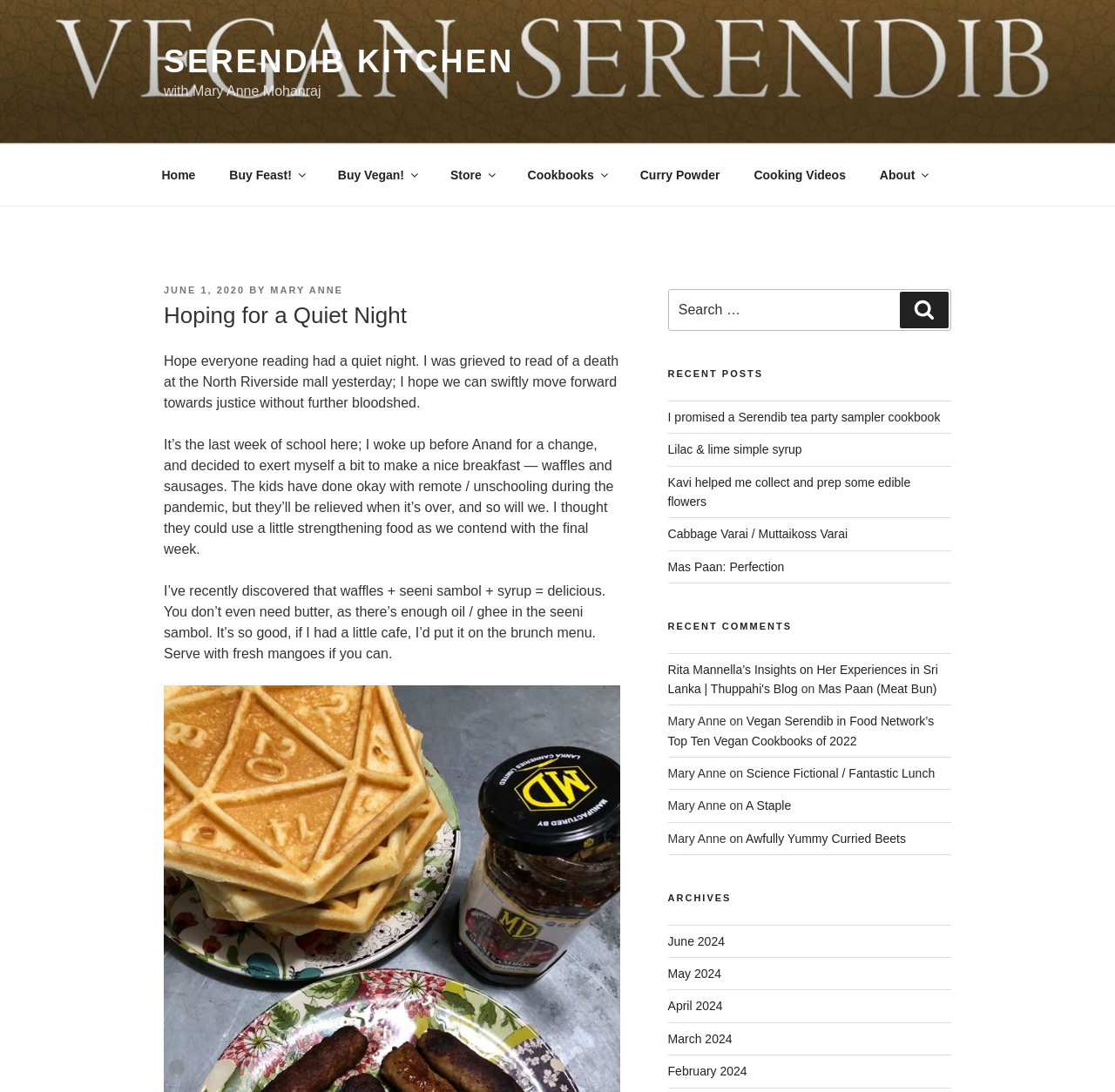Answer the following query concisely with a single word or phrase:
How many recent posts are listed?

5